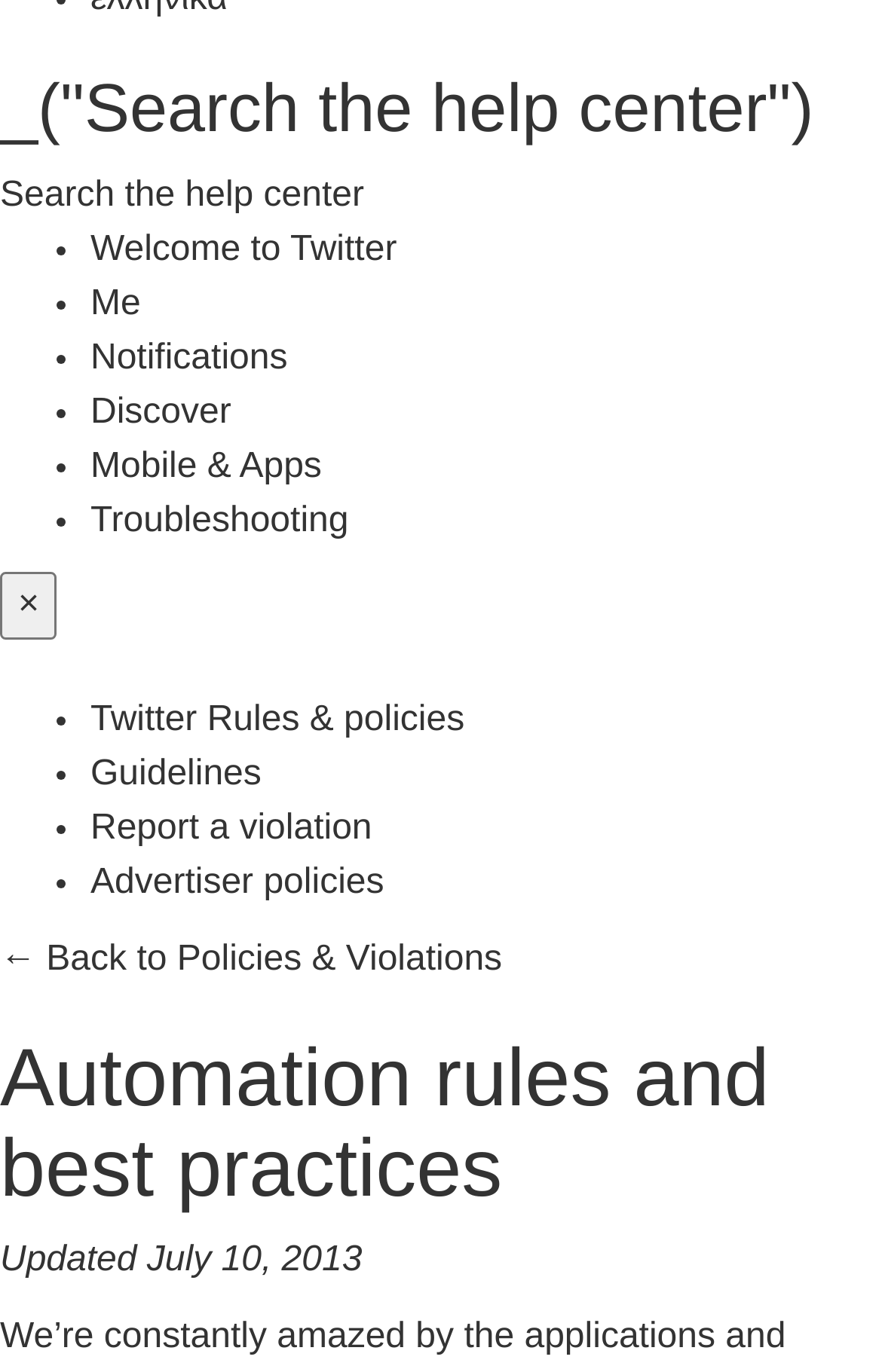What is the main topic of the webpage?
Based on the image, provide your answer in one word or phrase.

Automation rules